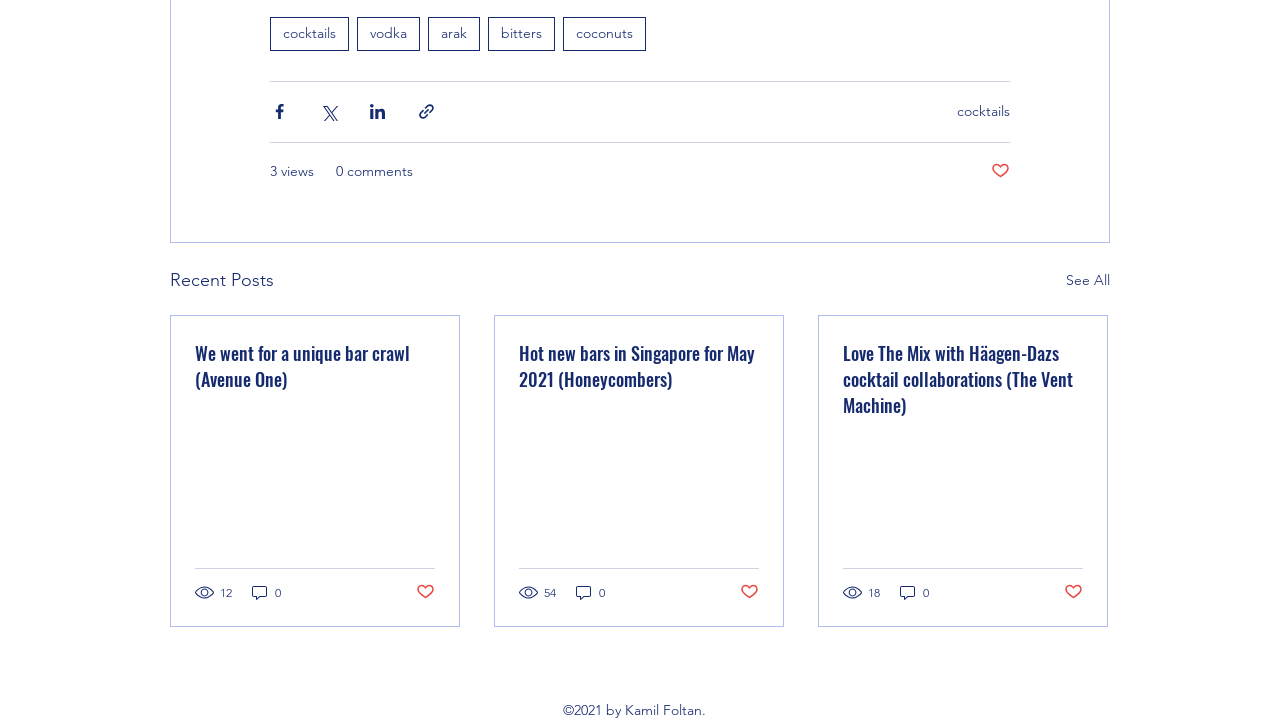Given the element description 0, predict the bounding box coordinates for the UI element in the webpage screenshot. The format should be (top-left x, top-left y, bottom-right x, bottom-right y), and the values should be between 0 and 1.

[0.702, 0.807, 0.727, 0.833]